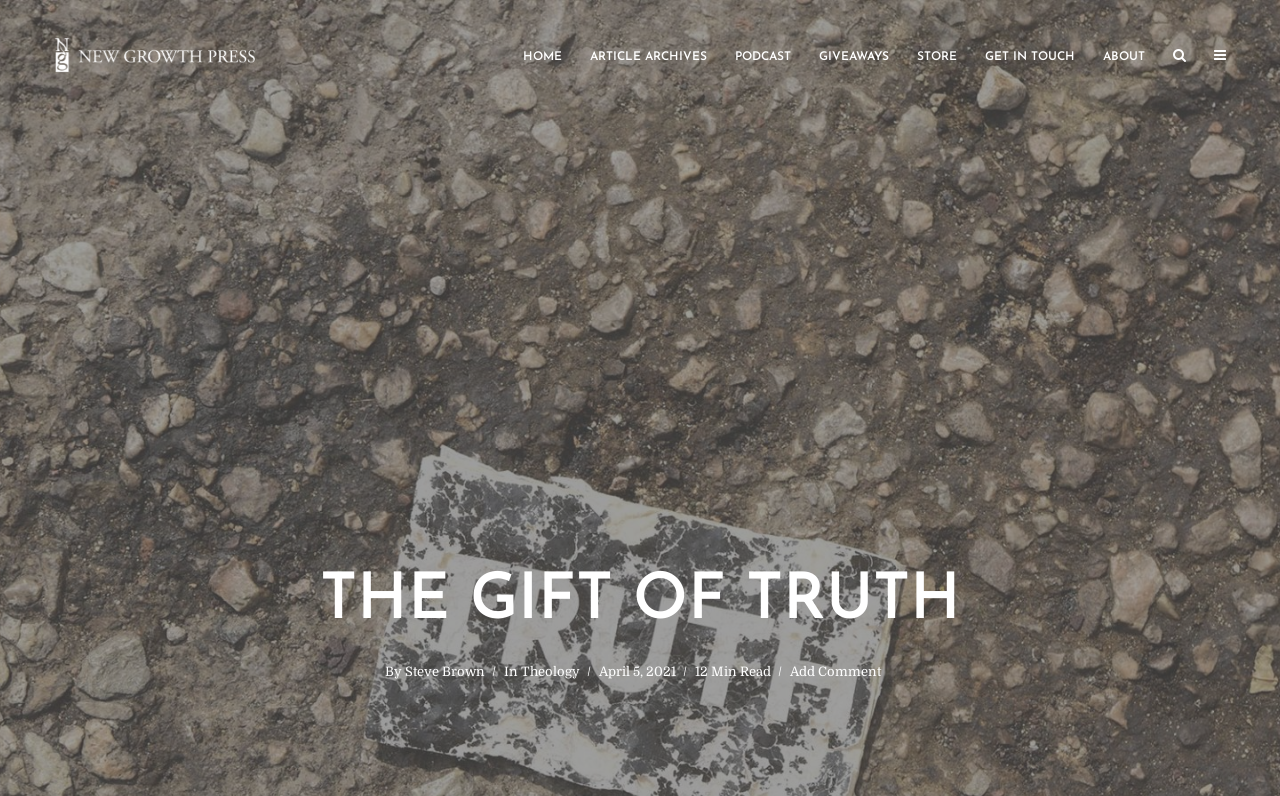Respond to the question below with a concise word or phrase:
What is the author of the current article?

Steve Brown